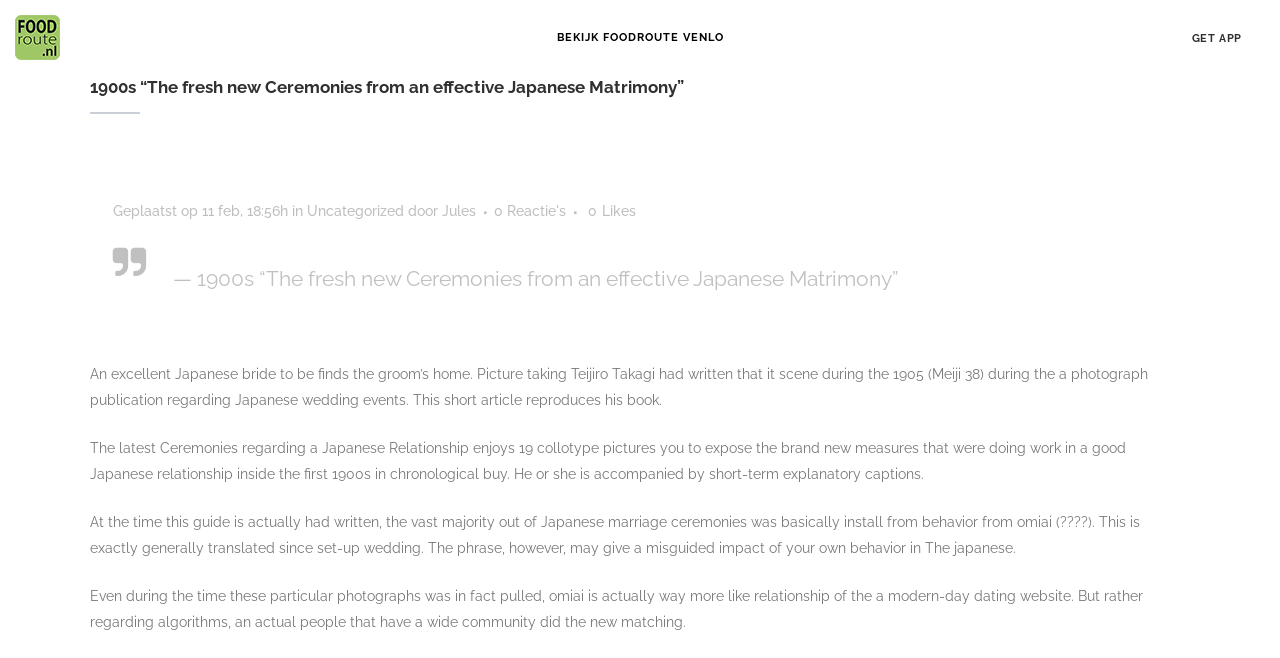Answer the following inquiry with a single word or phrase:
What is the topic of the article?

Japanese Matrimony